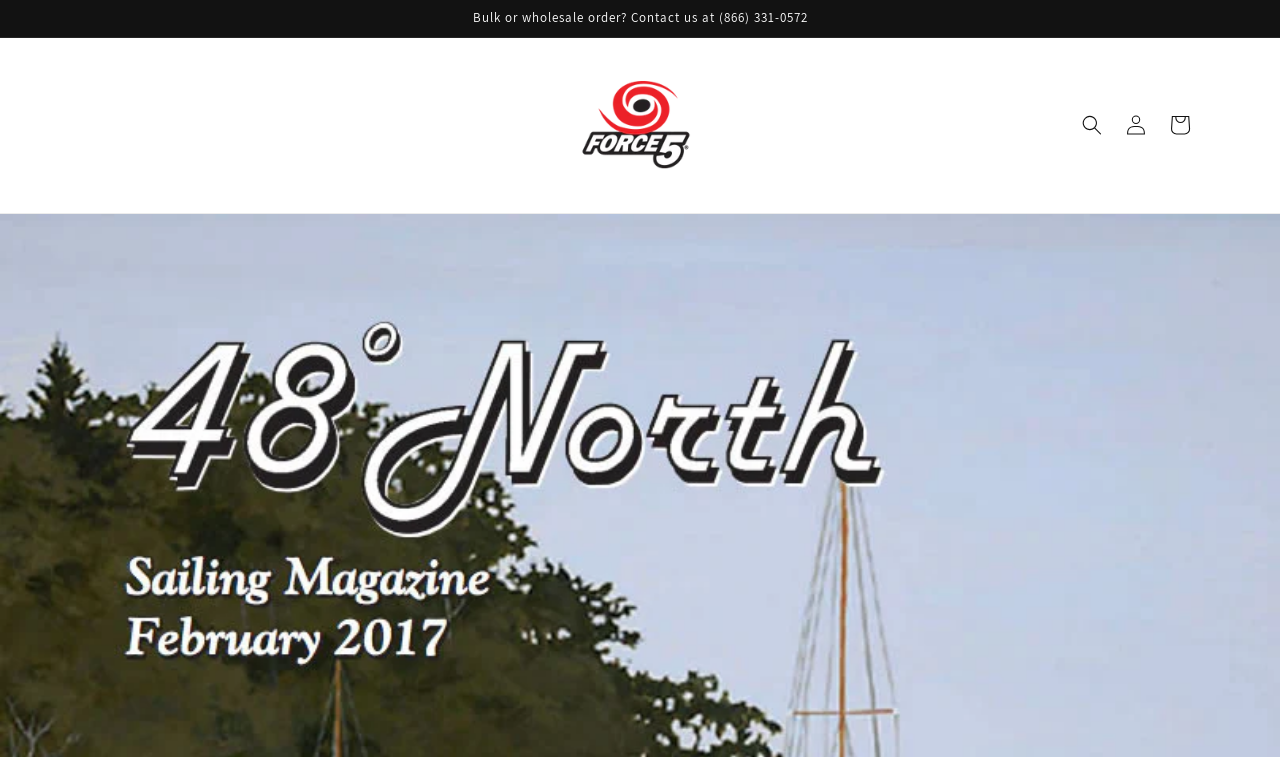Extract the bounding box for the UI element that matches this description: "aria-label="Search"".

[0.836, 0.137, 0.87, 0.195]